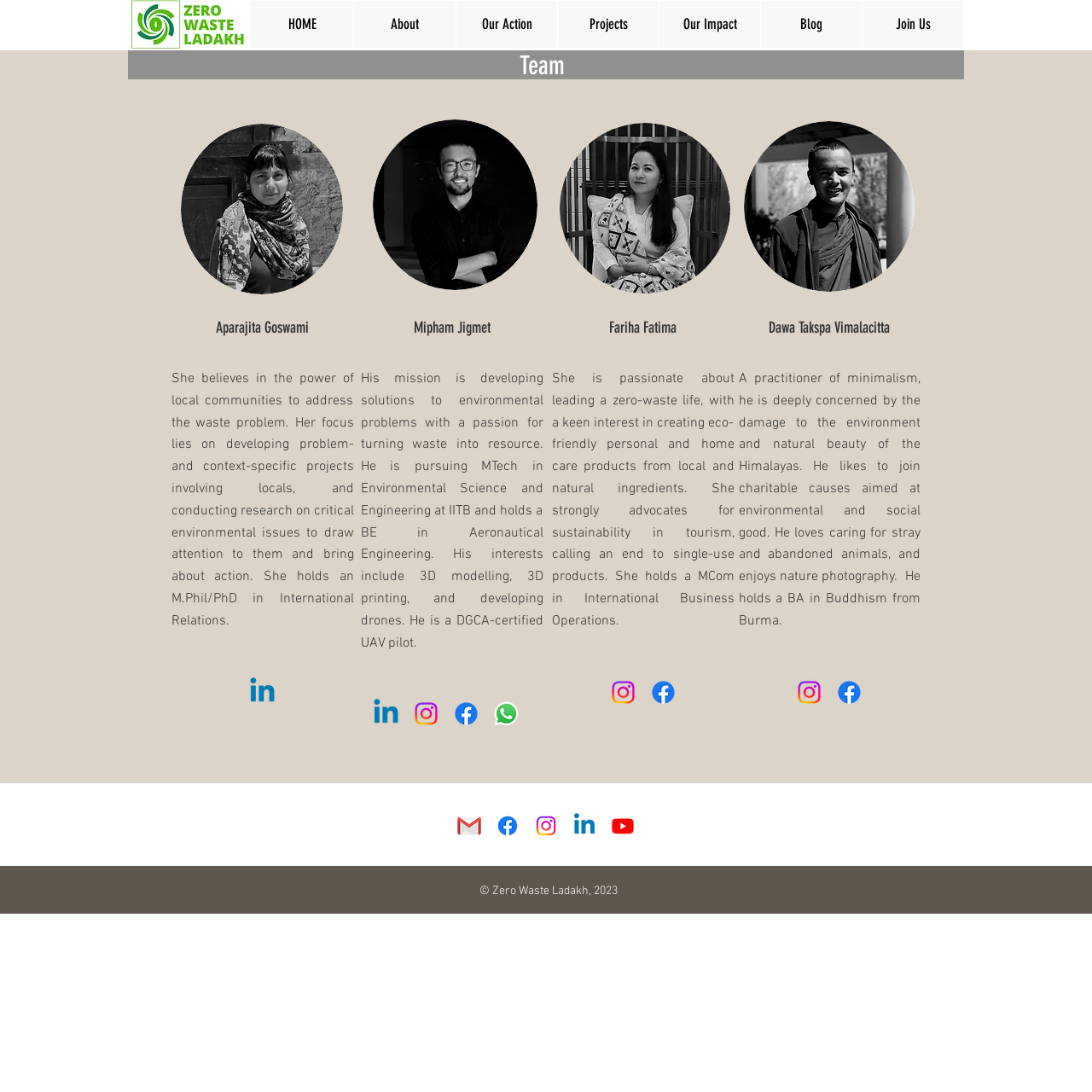Identify the bounding box coordinates necessary to click and complete the given instruction: "Click the Projects link".

[0.51, 0.001, 0.603, 0.044]